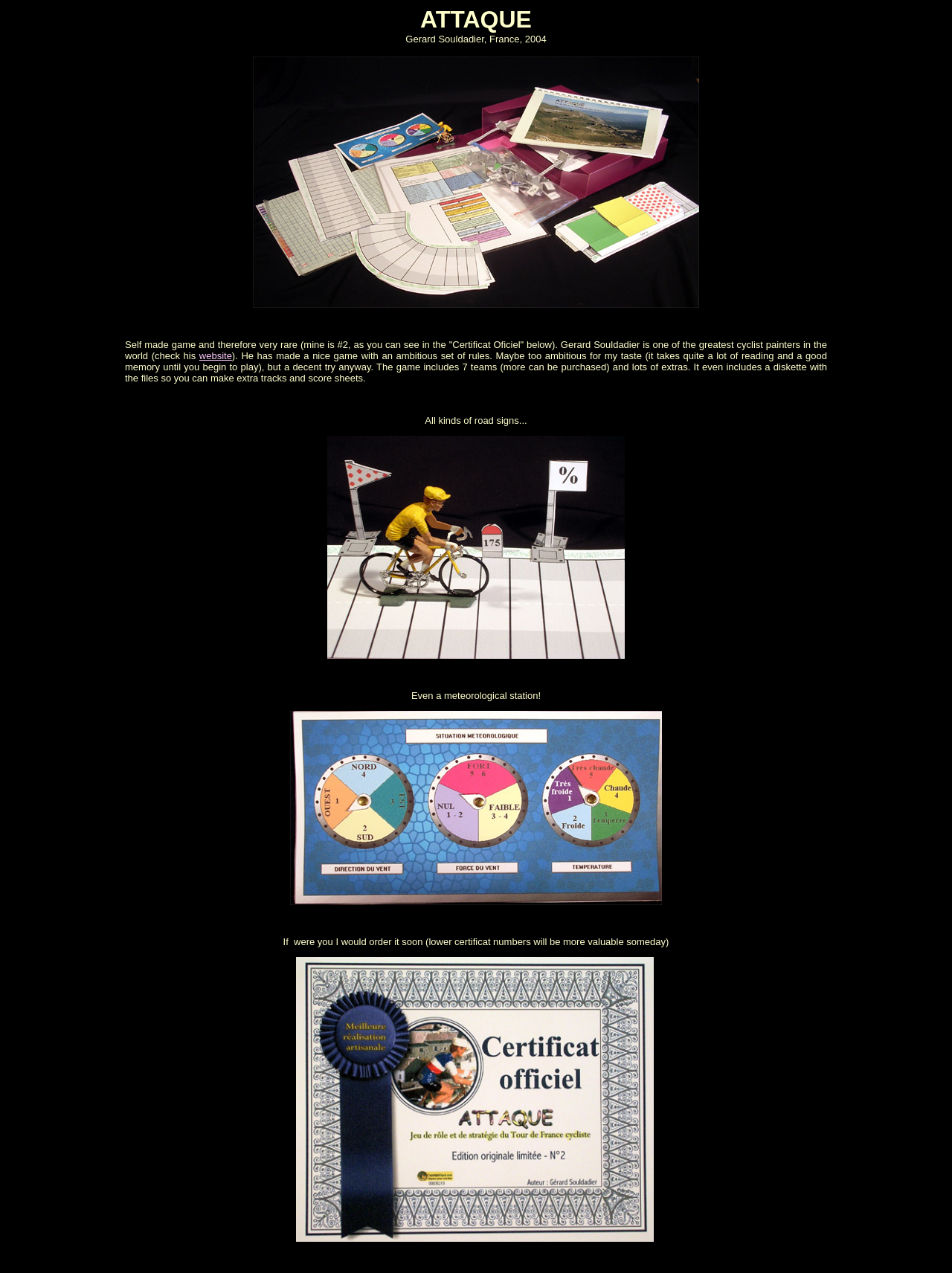What is depicted in the second image?
Using the image, elaborate on the answer with as much detail as possible.

The second image on the webpage is described as 'All kinds of road signs...' in the surrounding text, indicating that the image depicts various road signs.